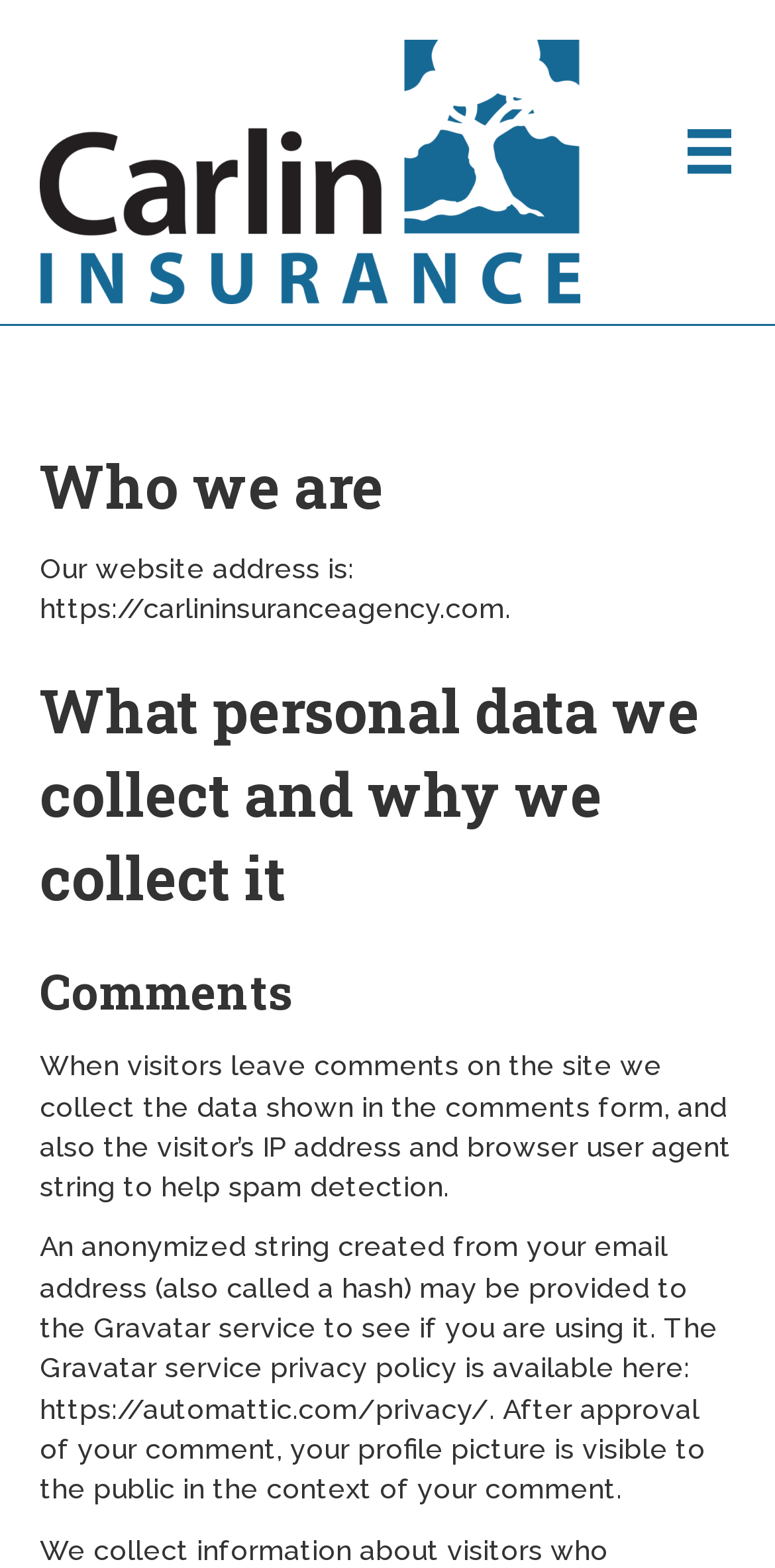Determine the bounding box coordinates for the HTML element mentioned in the following description: "INGREDIENTS". The coordinates should be a list of four floats ranging from 0 to 1, represented as [left, top, right, bottom].

None